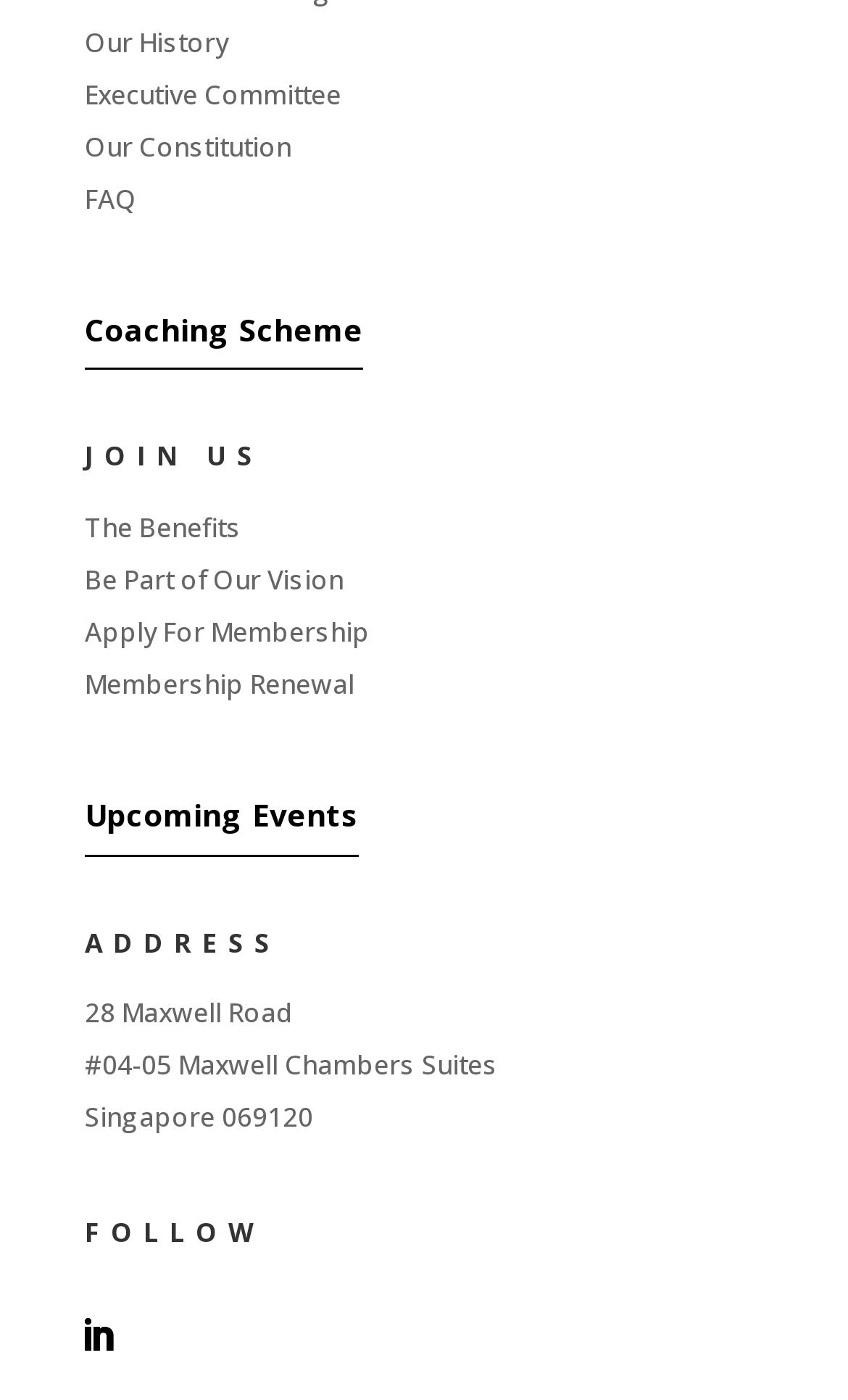What type of event is listed on the webpage?
Please describe in detail the information shown in the image to answer the question.

I found a link labeled 'Upcoming Events 5', which suggests that the webpage lists upcoming events, although the specific details of the events are not provided.